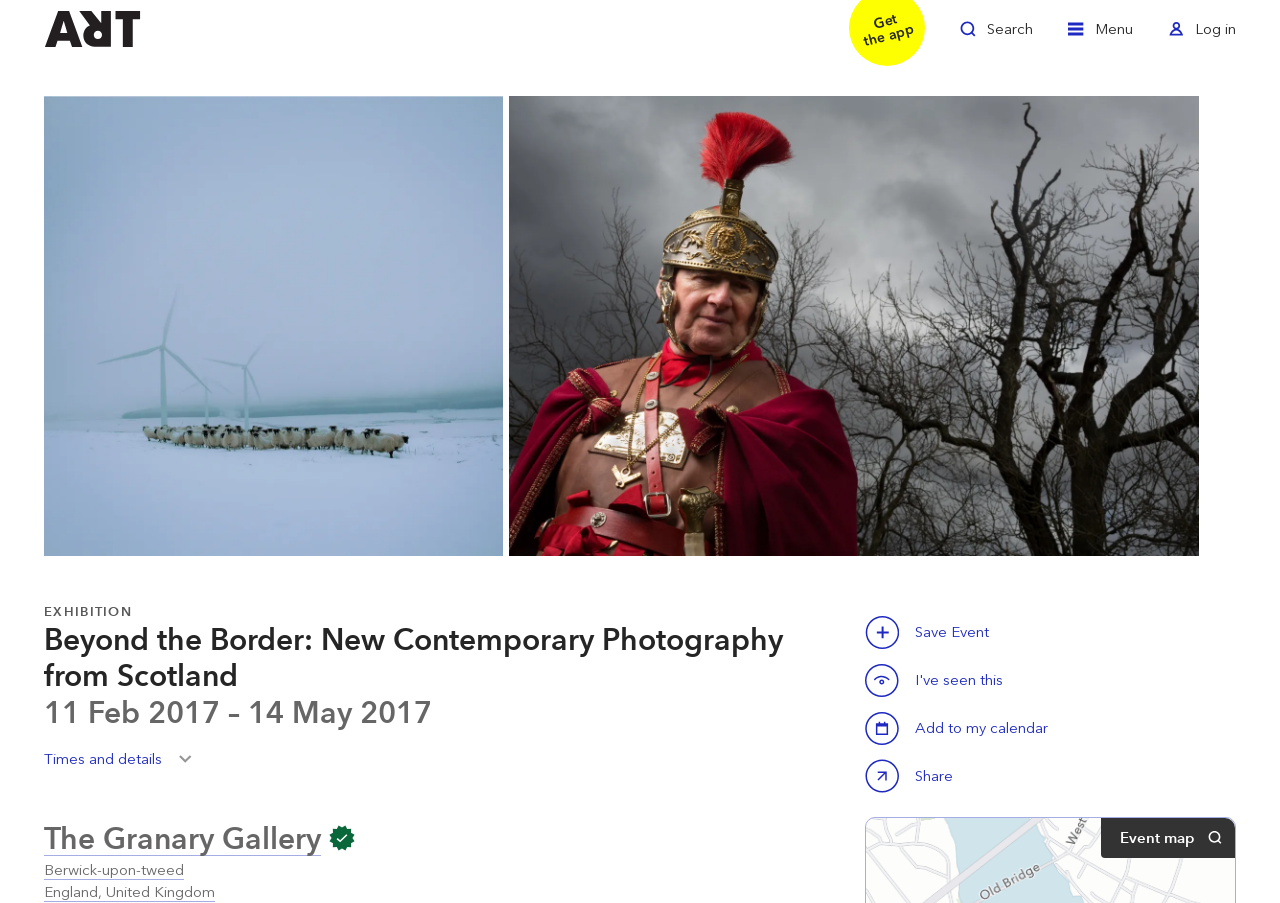How many images are displayed on the page?
Based on the screenshot, give a detailed explanation to answer the question.

There are two image elements on the page, one with the description 'Blackfaced ewes at Patricia Glennie’s farm, Lauder, the Scottish Borders, 2013 © Sophie Gerrard / courtesy Impressions Gallery' and another with the description 'Jon Richardson, known as Gaius Iulius Raeticus, Glasgow (detail), 2013 © Jeremy Sutton-Hibbert / courtesy Impressions Gallery'.